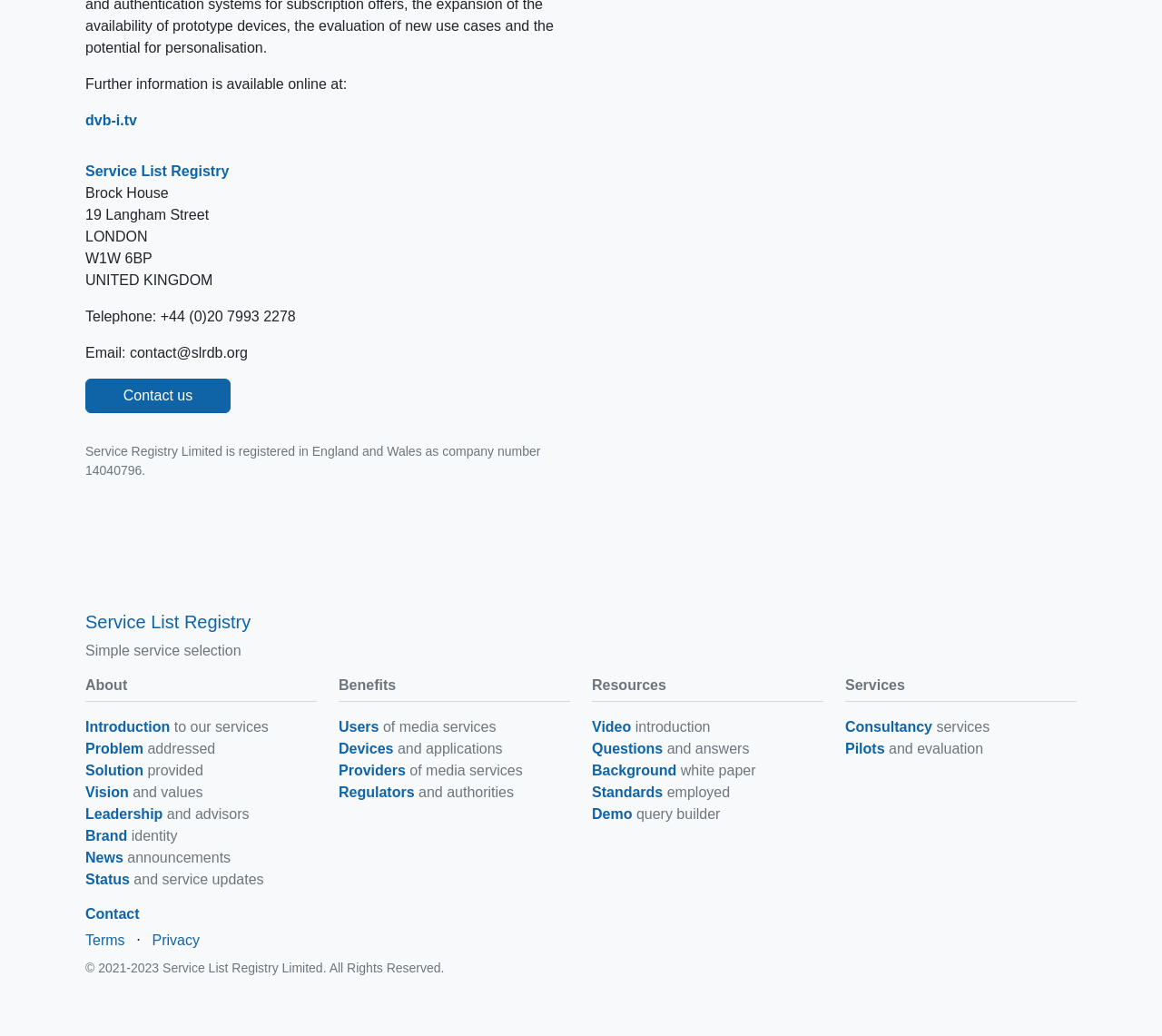What type of resources are provided by the Service List Registry?
Identify the answer in the screenshot and reply with a single word or phrase.

Video, Questions, Background, Standards, Demo